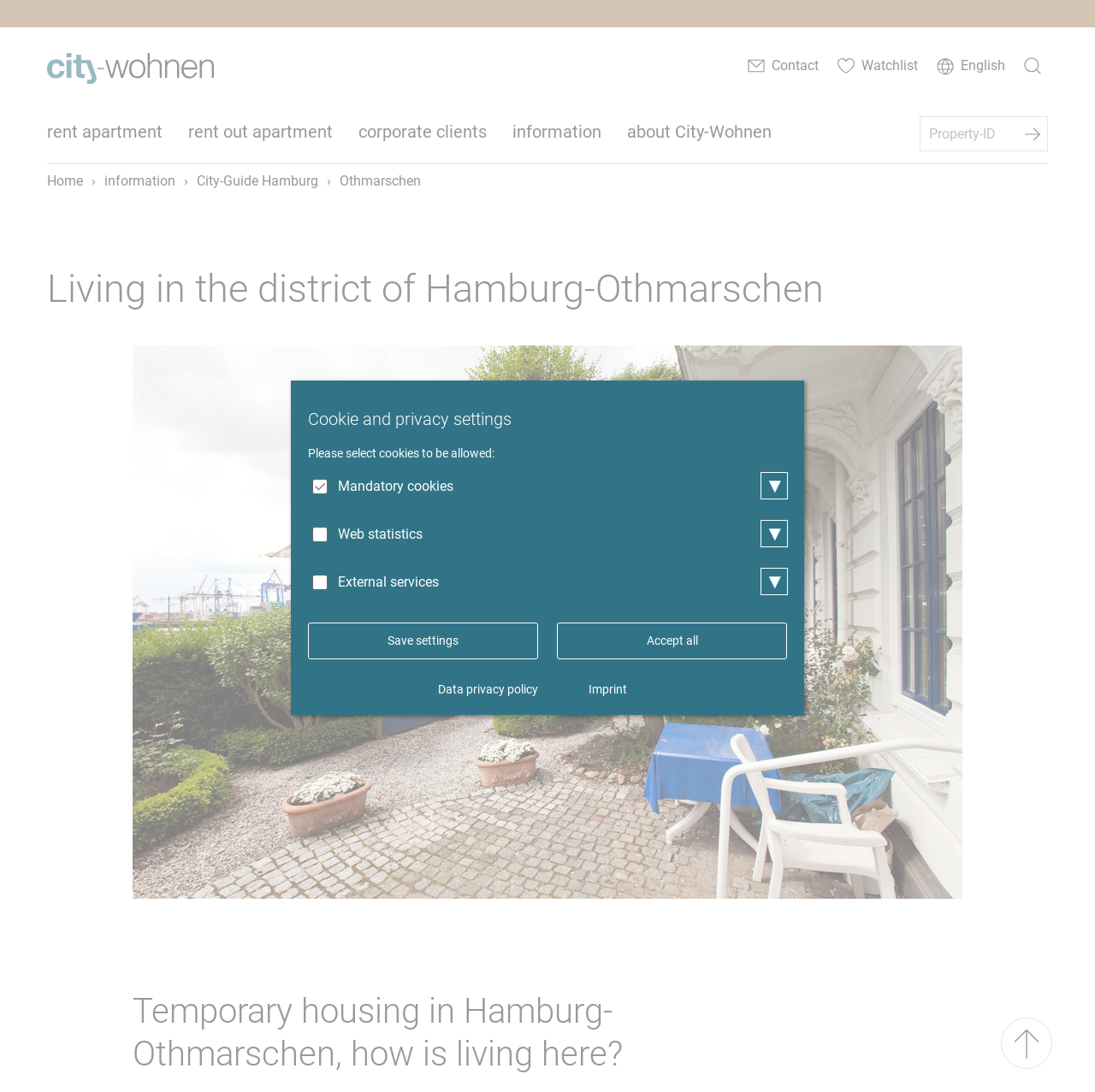Locate the bounding box coordinates of the clickable area to execute the instruction: "Learn about City-Wohnen". Provide the coordinates as four float numbers between 0 and 1, represented as [left, top, right, bottom].

[0.573, 0.111, 0.705, 0.138]